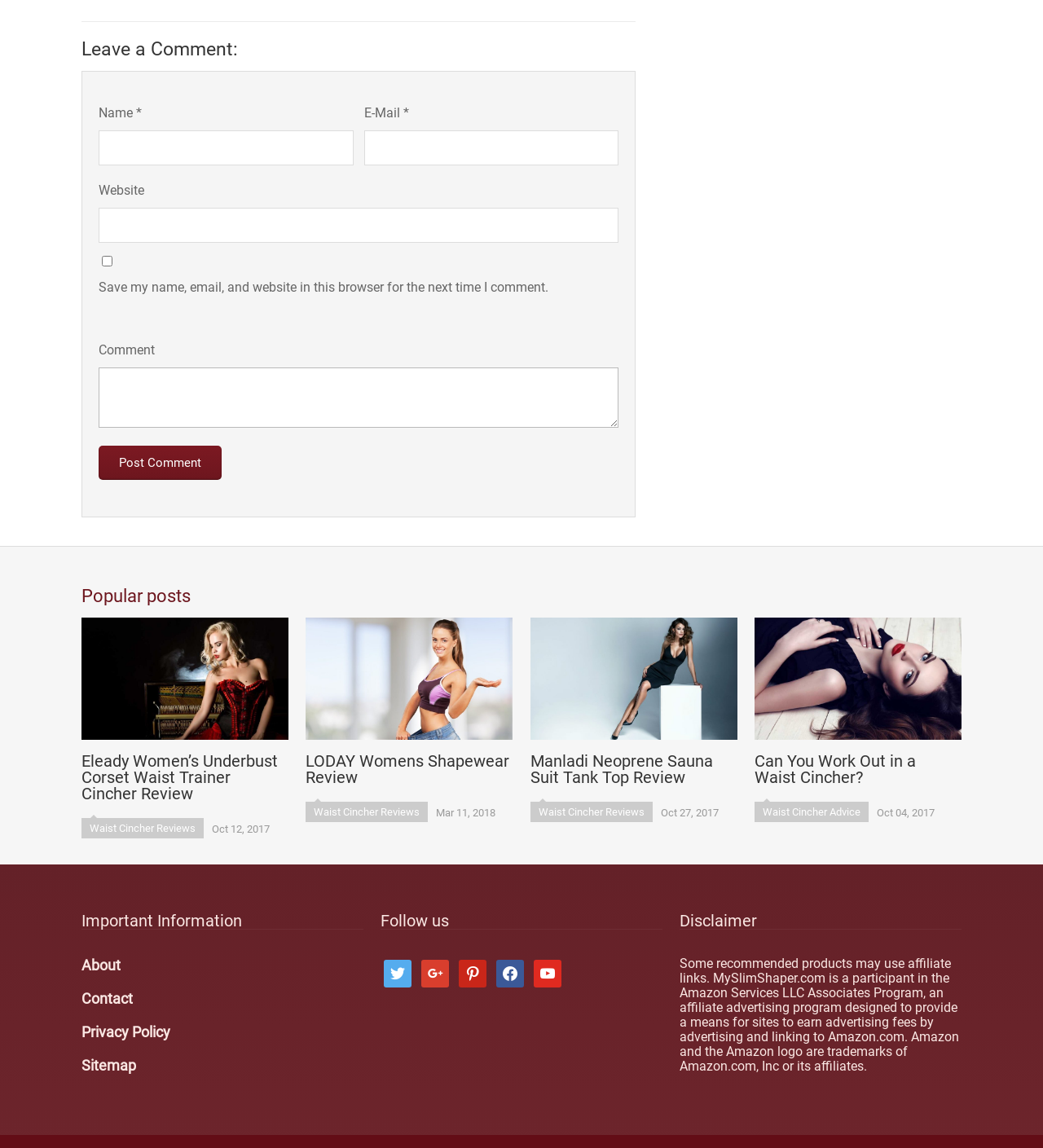Please examine the image and provide a detailed answer to the question: What type of posts are listed below?

The webpage lists several posts related to waist cincher reviews, including reviews of specific products such as Eleady Women's Underbust Corset Waist Trainer Cincher and Loday Womens Shapewear. There are also posts about waist cincher advice and whether you can work out in a waist cincher.